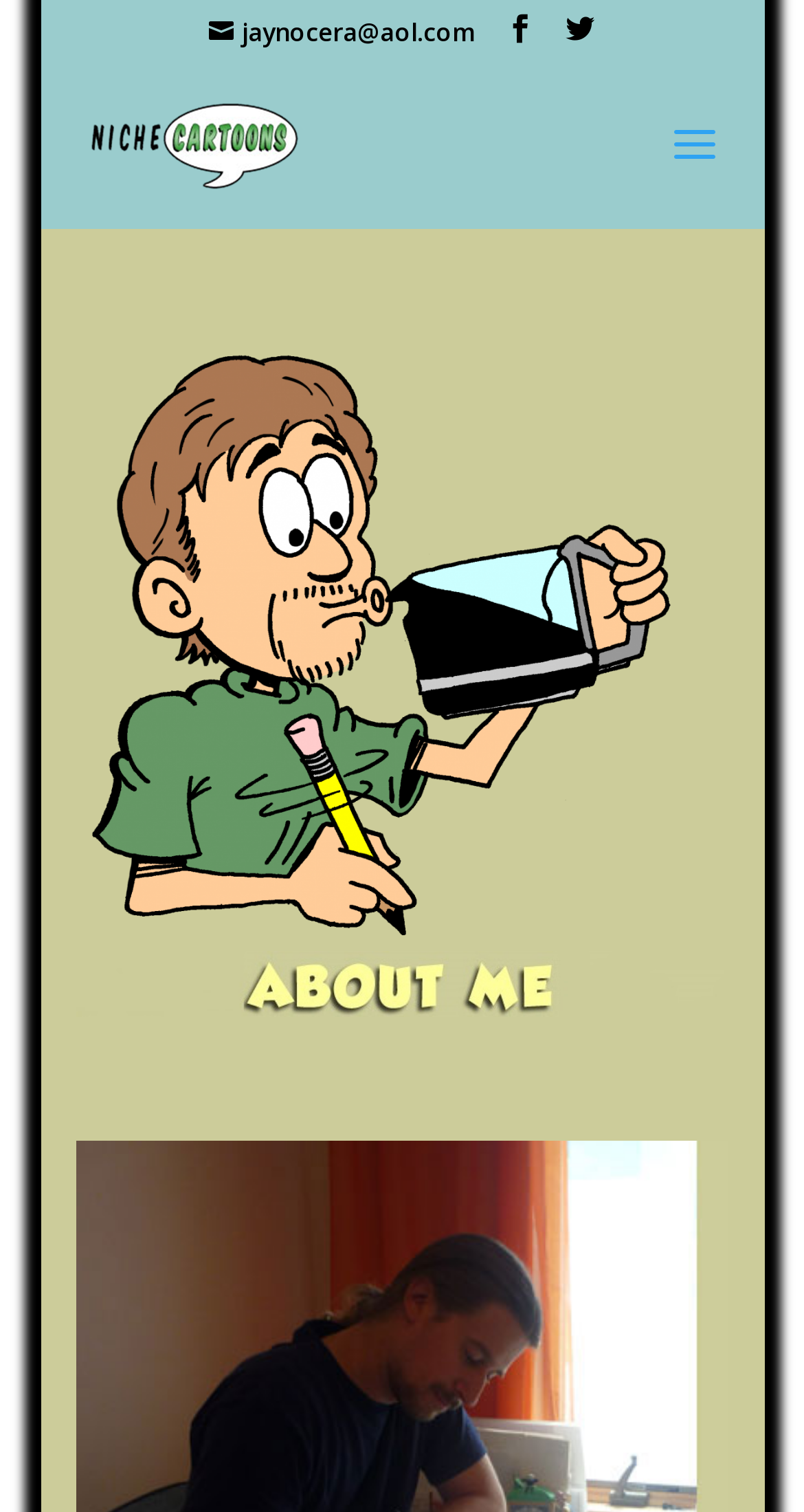What is the purpose of the search box?
Based on the image, respond with a single word or phrase.

Search for cartoons